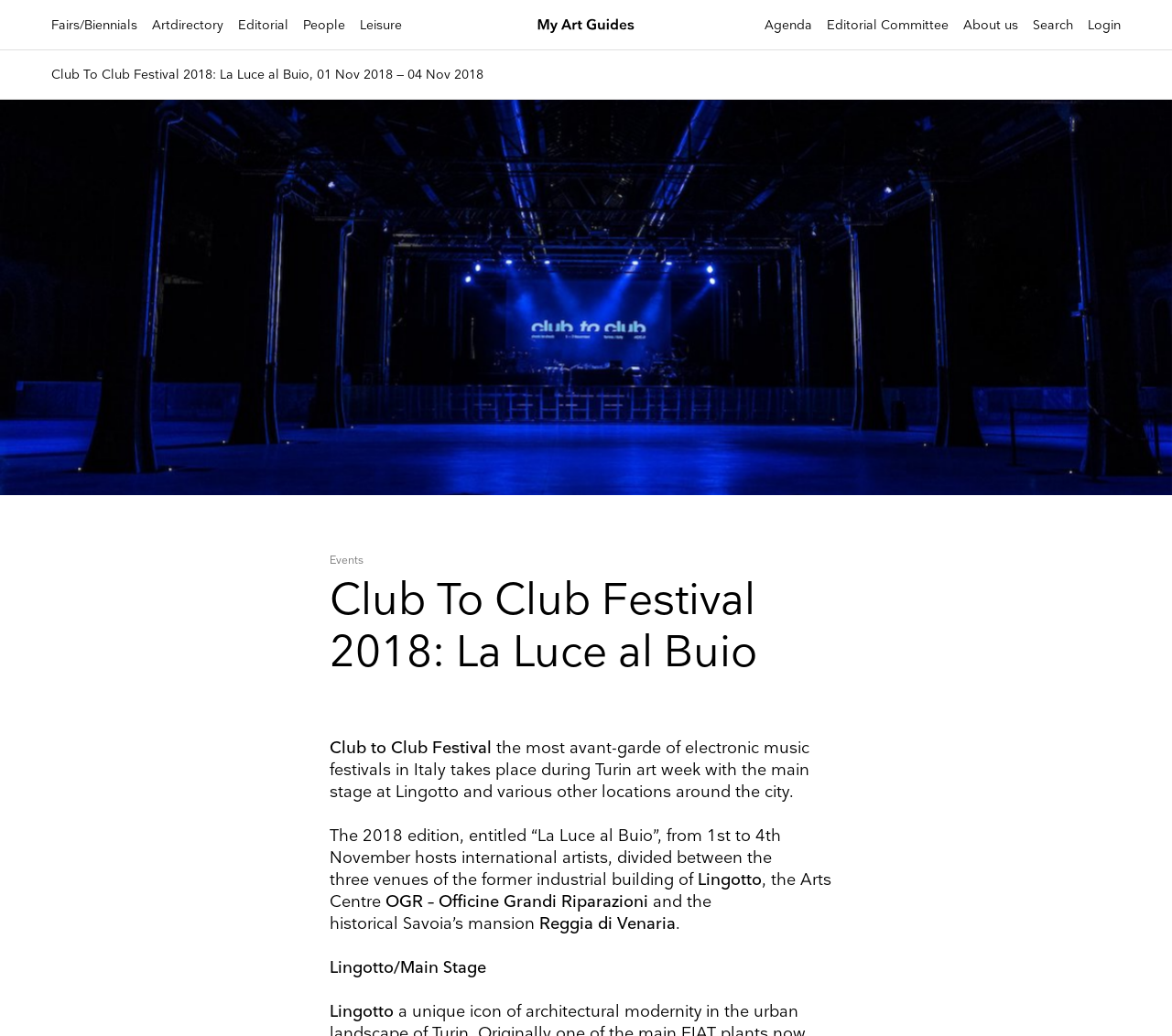Could you find the bounding box coordinates of the clickable area to complete this instruction: "Click on the Twitter link"?

None